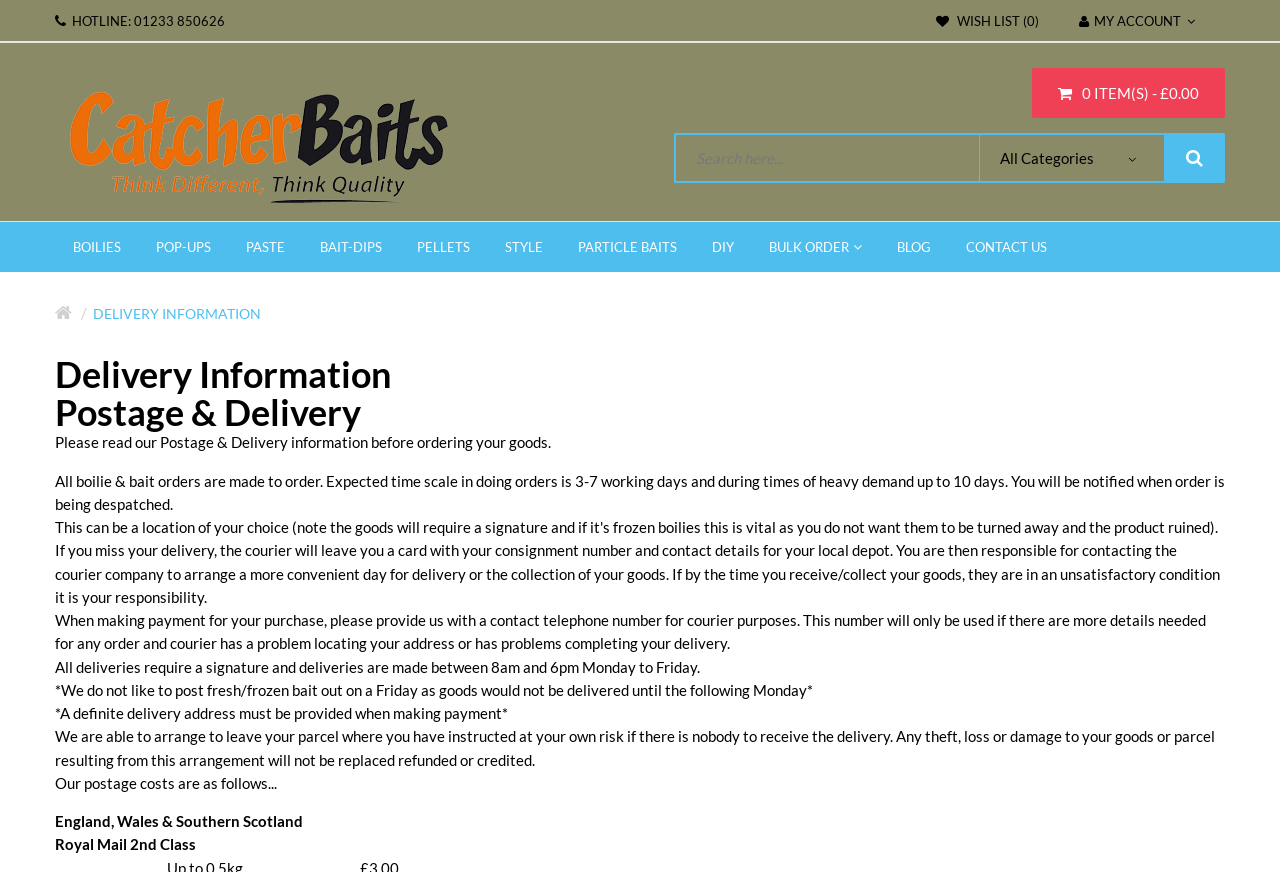Pinpoint the bounding box coordinates of the area that must be clicked to complete this instruction: "Contact US".

[0.741, 0.255, 0.832, 0.312]